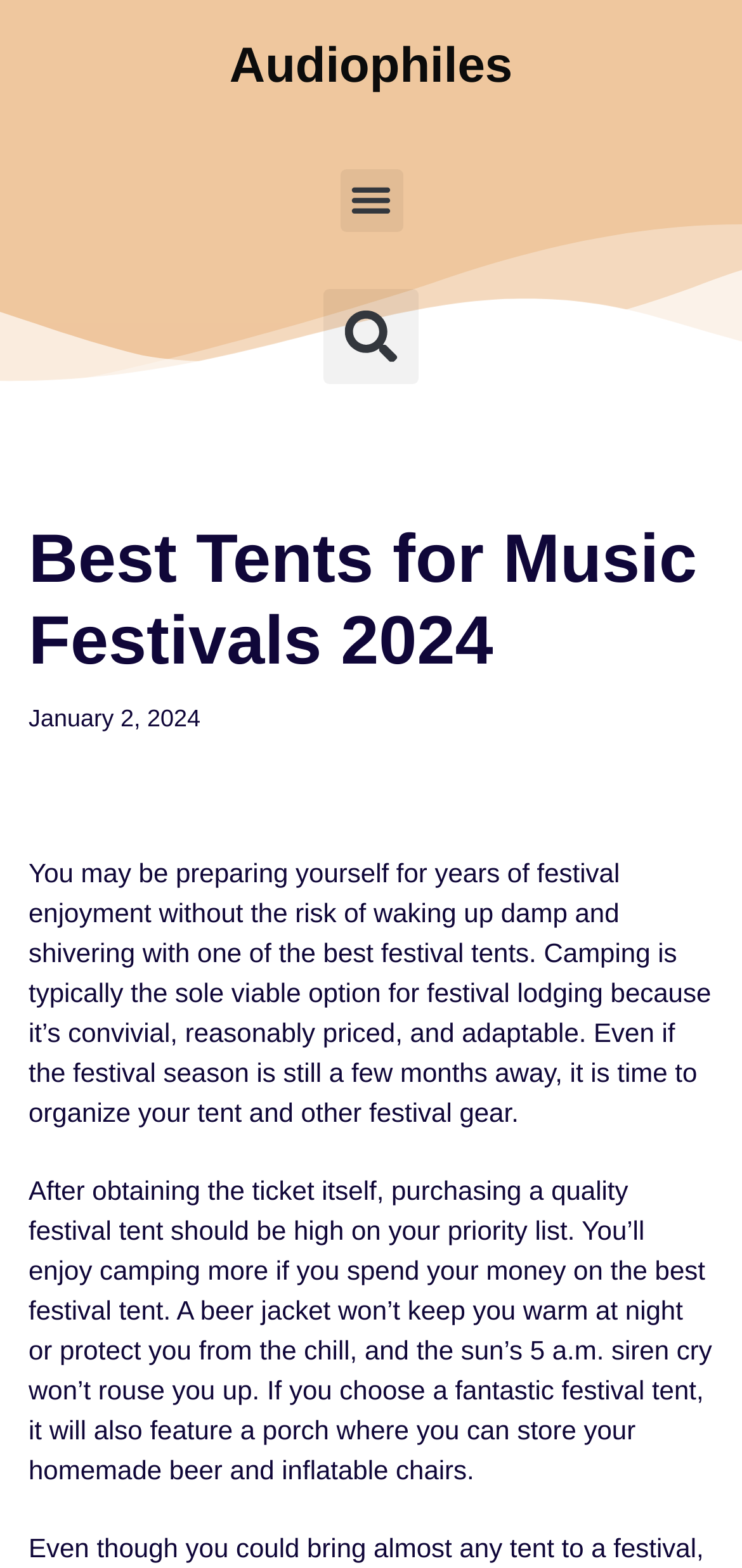What is the author of the article? Observe the screenshot and provide a one-word or short phrase answer.

Not mentioned